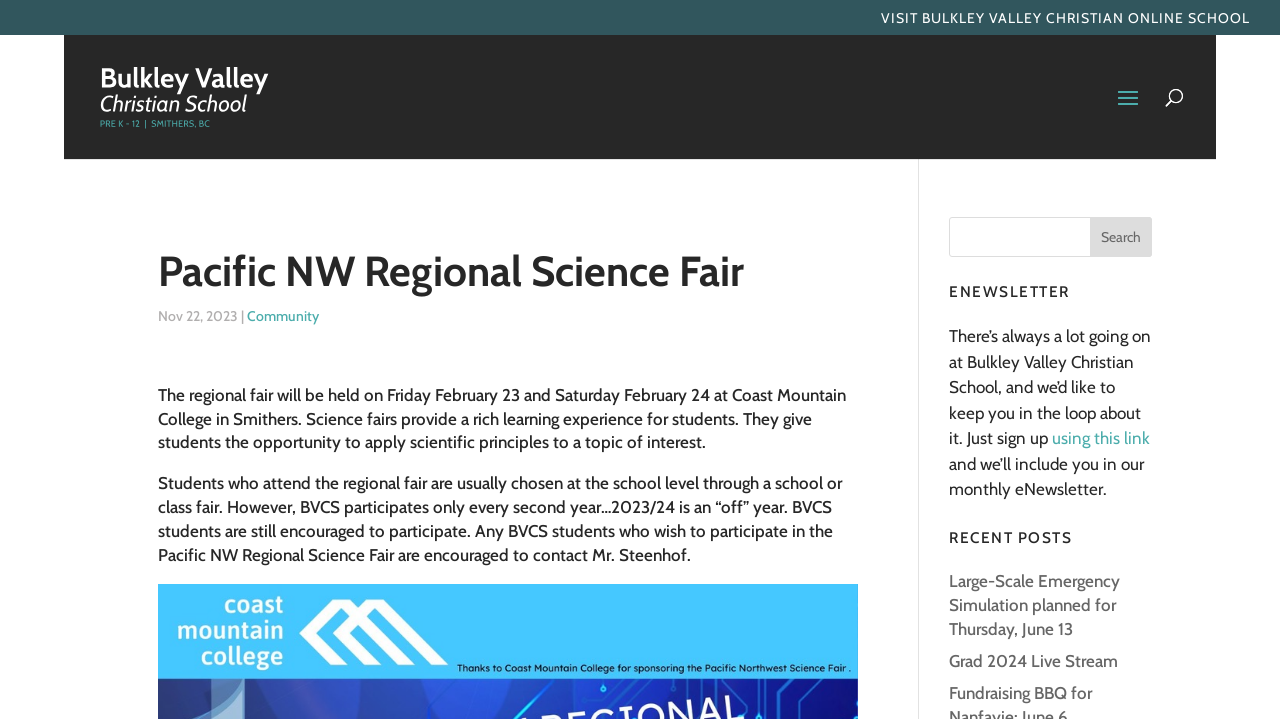Kindly determine the bounding box coordinates for the clickable area to achieve the given instruction: "Contact Mr. Steenhof".

[0.193, 0.427, 0.249, 0.452]